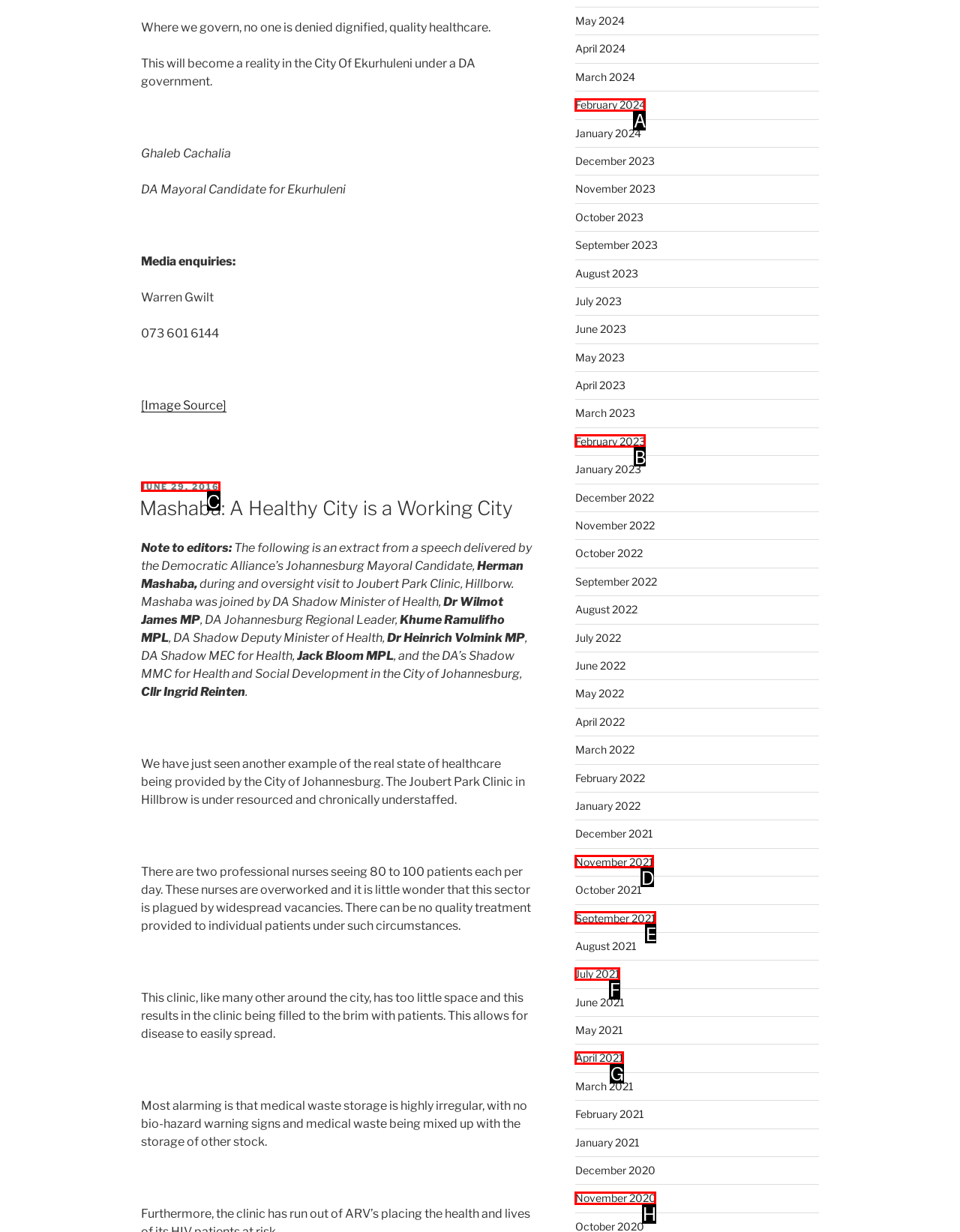Which HTML element should be clicked to complete the task: Click on the 'June 2016' link? Answer with the letter of the corresponding option.

C